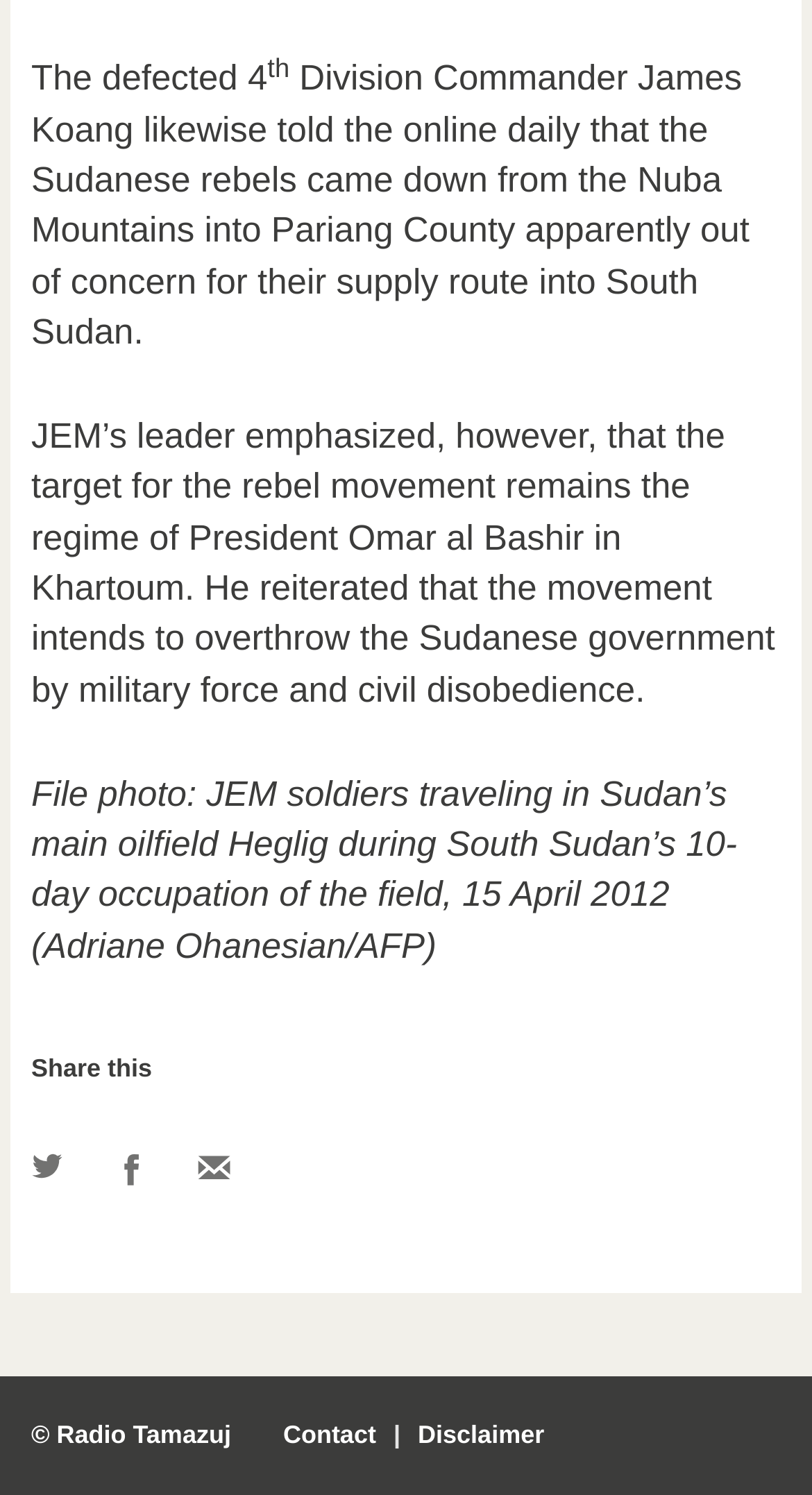Provide the bounding box for the UI element matching this description: "197".

None